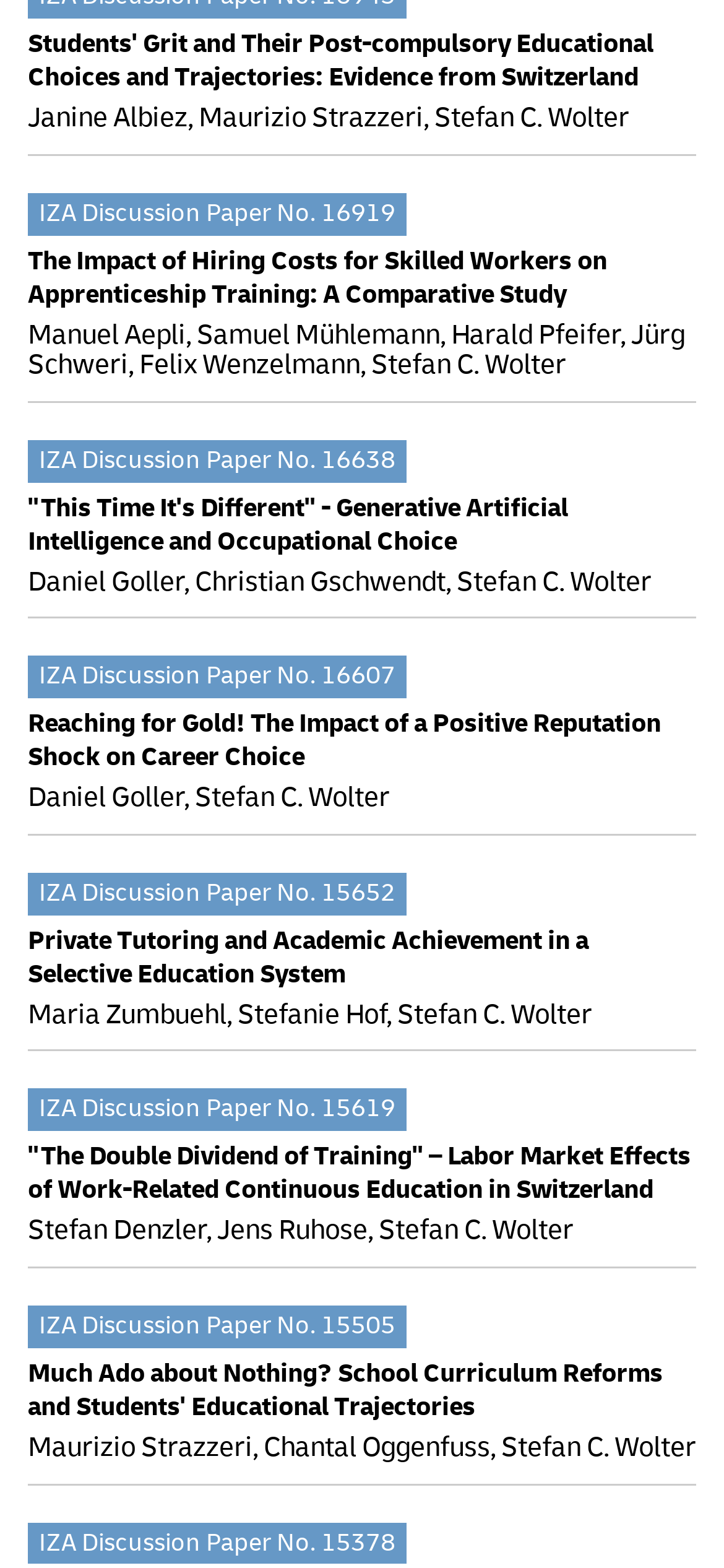Please provide the bounding box coordinate of the region that matches the element description: alt="Hogar Properties Logo". Coordinates should be in the format (top-left x, top-left y, bottom-right x, bottom-right y) and all values should be between 0 and 1.

None